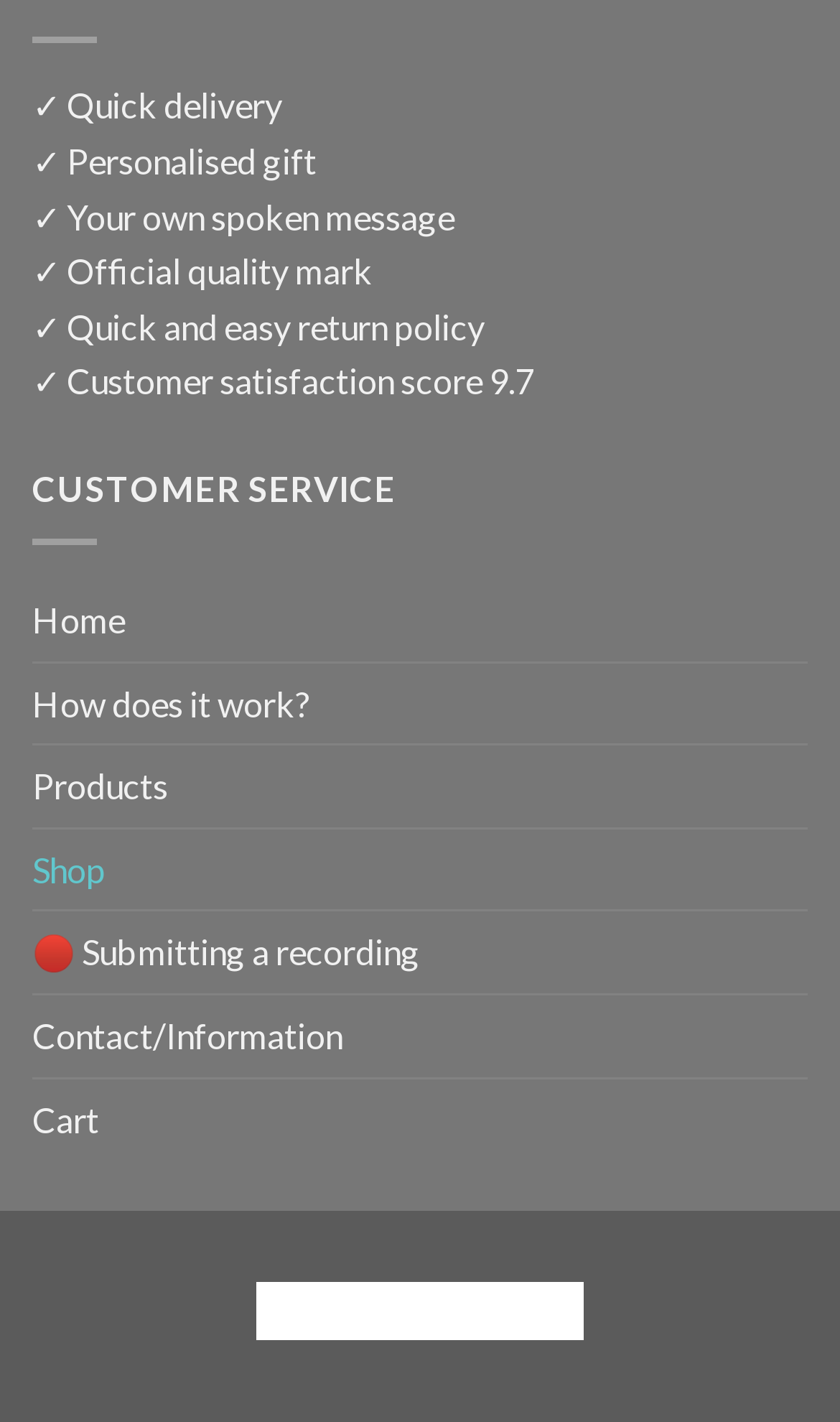Pinpoint the bounding box coordinates of the element to be clicked to execute the instruction: "Contact us".

[0.038, 0.7, 0.408, 0.757]